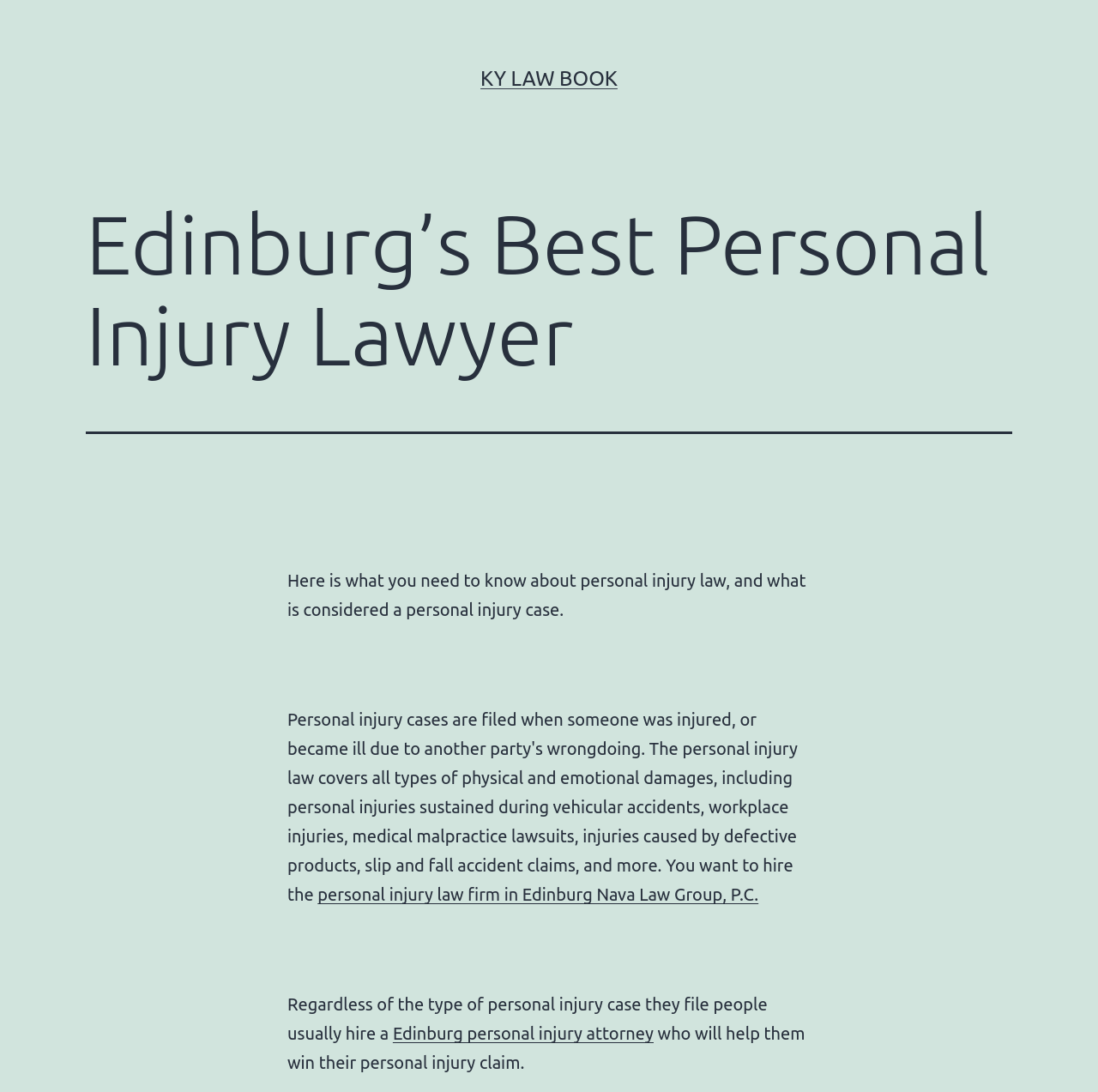Locate the headline of the webpage and generate its content.

Edinburg’s Best Personal Injury Lawyer